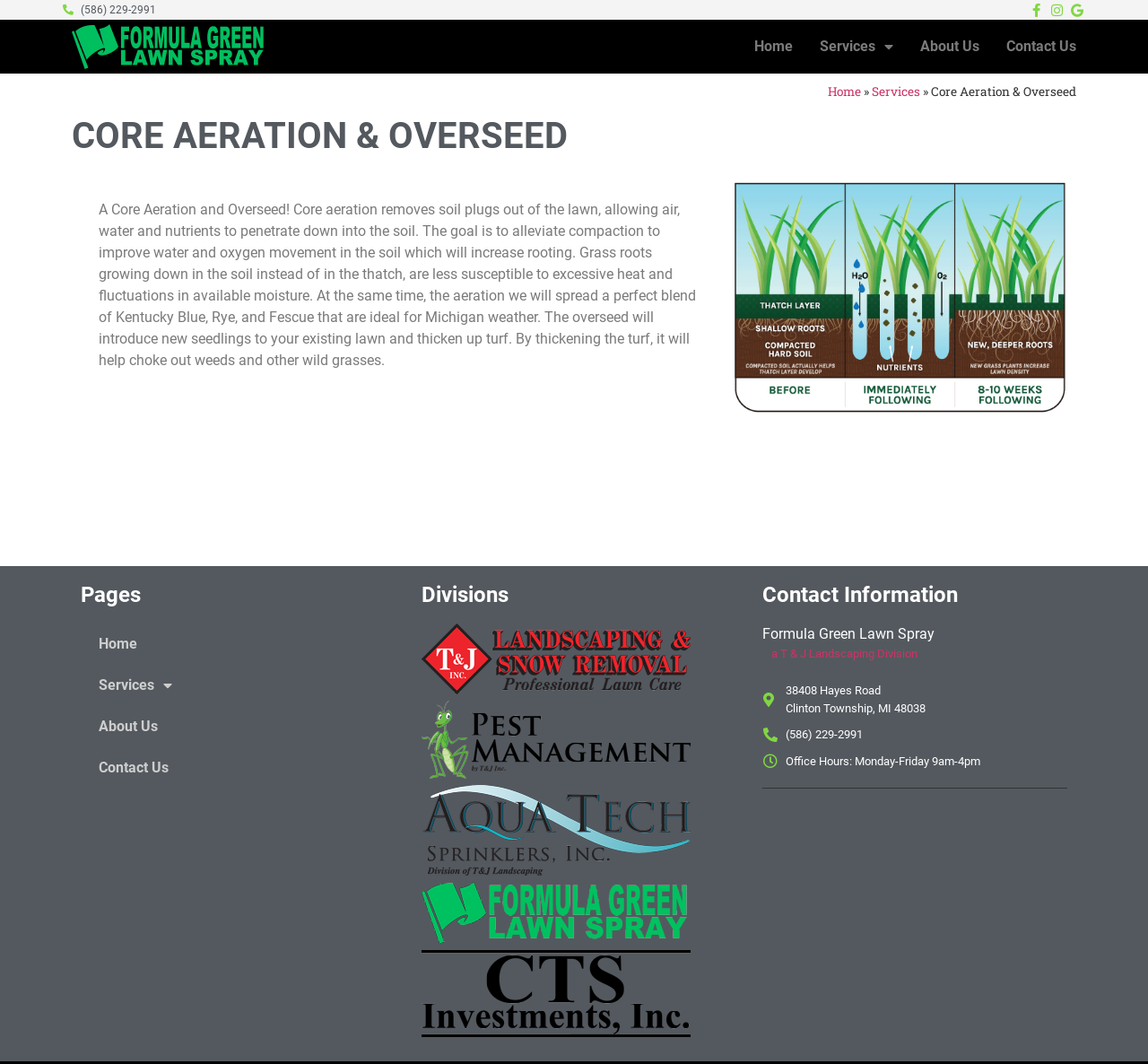Answer the question with a single word or phrase: 
What are the office hours of Formula Green Lawn Spray?

Monday-Friday 9am-4pm